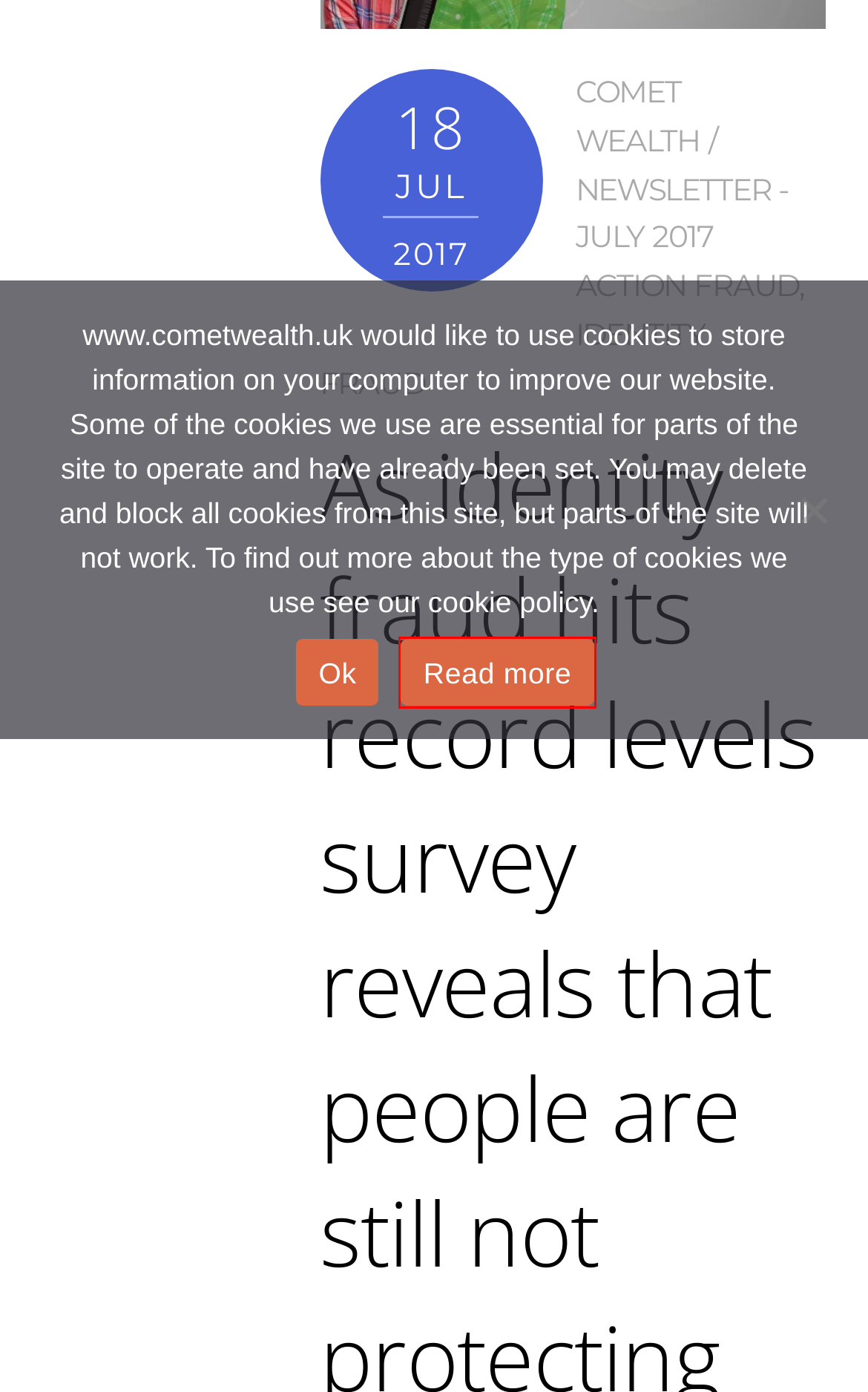Review the screenshot of a webpage that includes a red bounding box. Choose the most suitable webpage description that matches the new webpage after clicking the element within the red bounding box. Here are the candidates:
A. Comet Wealth | Comet Wealth Ltd
B. Inheritance tax: When is £1m NOT £1m? | Comet Wealth Ltd
C. Cookie Policy | Comet Wealth Ltd
D. Newsletter - July 2017 | Comet Wealth Ltd
E. New British Savings Bond – worth the wait? | Comet Wealth Ltd
F. Au-tonomy: a shiny investment or tarnished goods? | Comet Wealth Ltd
G. Action Fraud | Comet Wealth Ltd
H. identity fraud | Comet Wealth Ltd

C